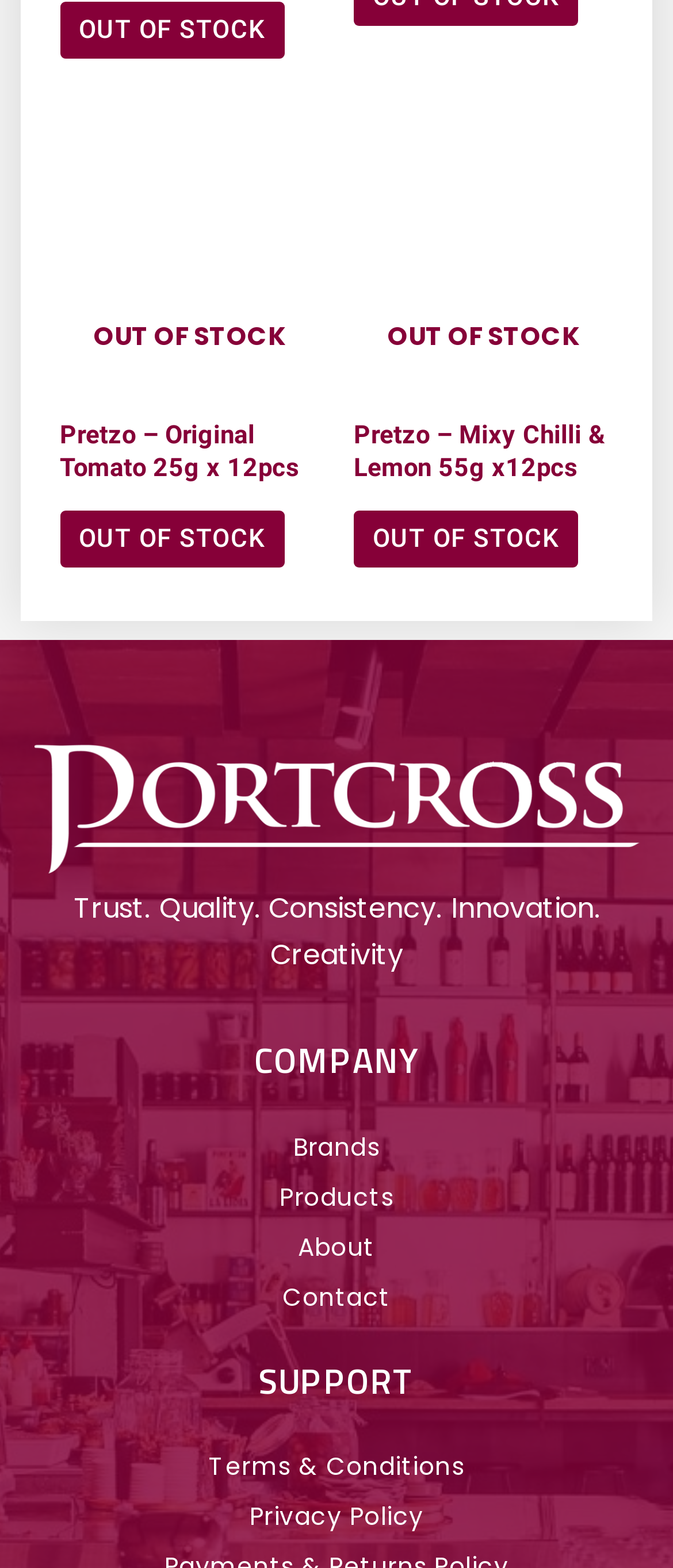Please find the bounding box coordinates of the element that needs to be clicked to perform the following instruction: "Read more about Pretzo - Original Sweet Chilli 25g x 12pcs". The bounding box coordinates should be four float numbers between 0 and 1, represented as [left, top, right, bottom].

[0.089, 0.001, 0.422, 0.037]